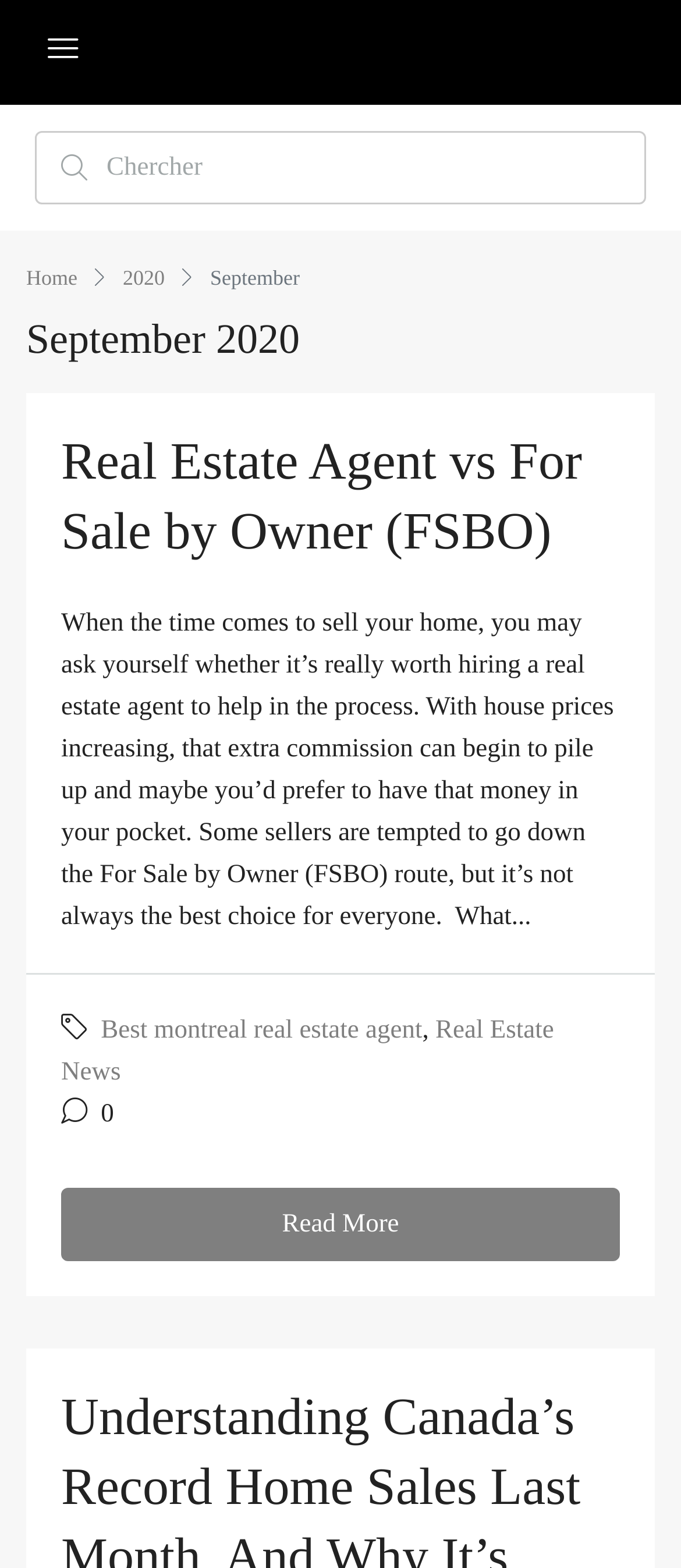Show me the bounding box coordinates of the clickable region to achieve the task as per the instruction: "Go to the home page".

[0.038, 0.164, 0.114, 0.19]